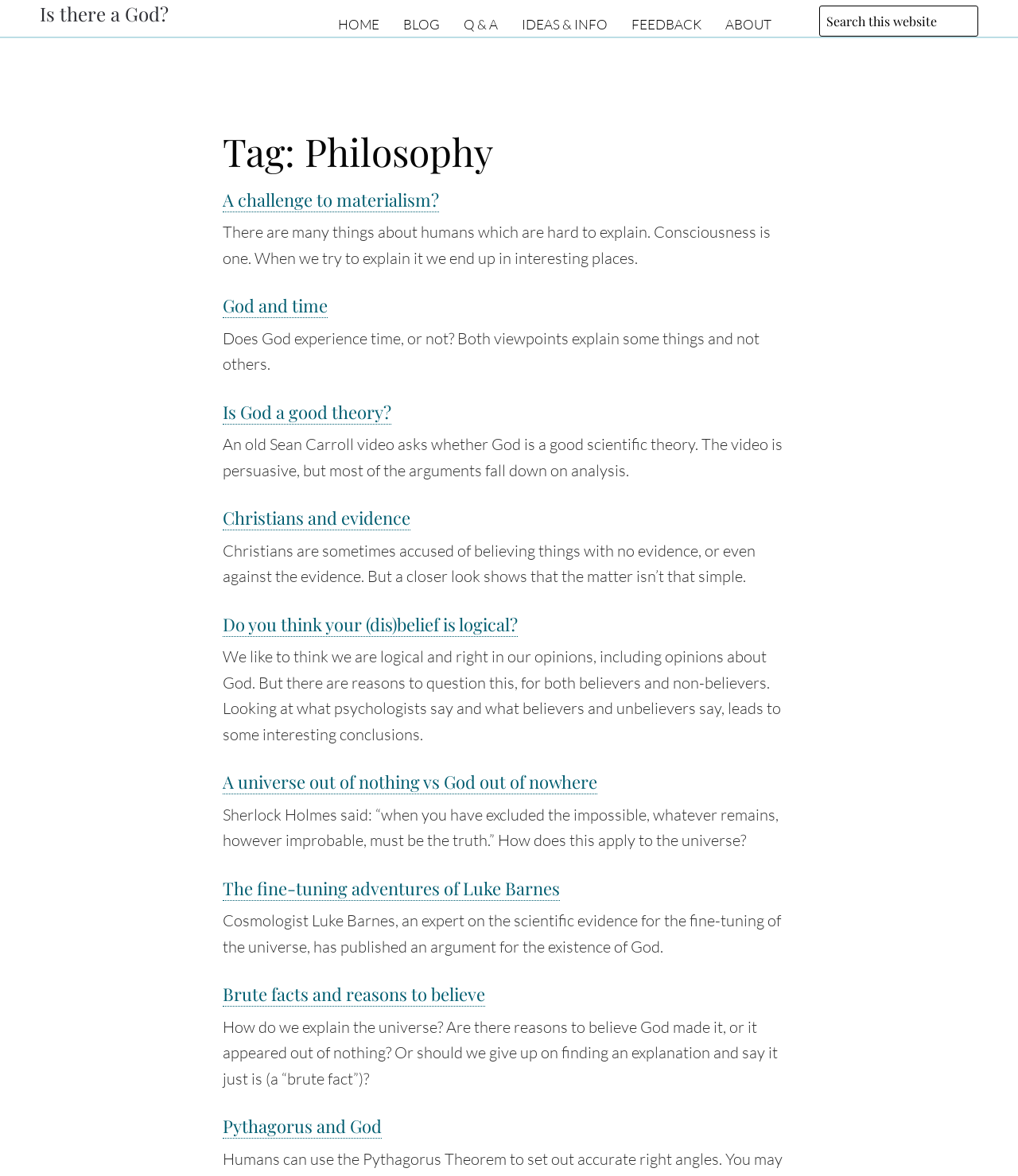Produce an elaborate caption capturing the essence of the webpage.

This webpage is about philosophy, specifically exploring the concept of God and its relation to various aspects of human understanding. At the top, there is a navigation menu with links to "HOME", "BLOG", "Q & A", "FEEDBACK", and "ABOUT". 

To the right of the navigation menu, there is a search bar with a label "Search this website". Below the navigation menu, there is a header section with the title "Tag: Philosophy" and a subheading "Page 2 | Is there a God?".

The main content of the webpage is divided into several sections, each with a heading and a brief description. There are 9 sections in total, each discussing a different topic related to God and philosophy. The topics include "A challenge to materialism?", "God and time", "Is God a good theory?", "Christians and evidence", "Do you think your (dis)belief is logical?", "A universe out of nothing vs God out of nowhere", "The fine-tuning adventures of Luke Barnes", "Brute facts and reasons to believe", and "Pythagorus and God". Each section has a link to a more detailed article or discussion.

The webpage has a clean and organized layout, with clear headings and concise text. The content is dense and informative, suggesting that the webpage is intended for readers interested in exploring philosophical ideas and concepts related to God and human understanding.